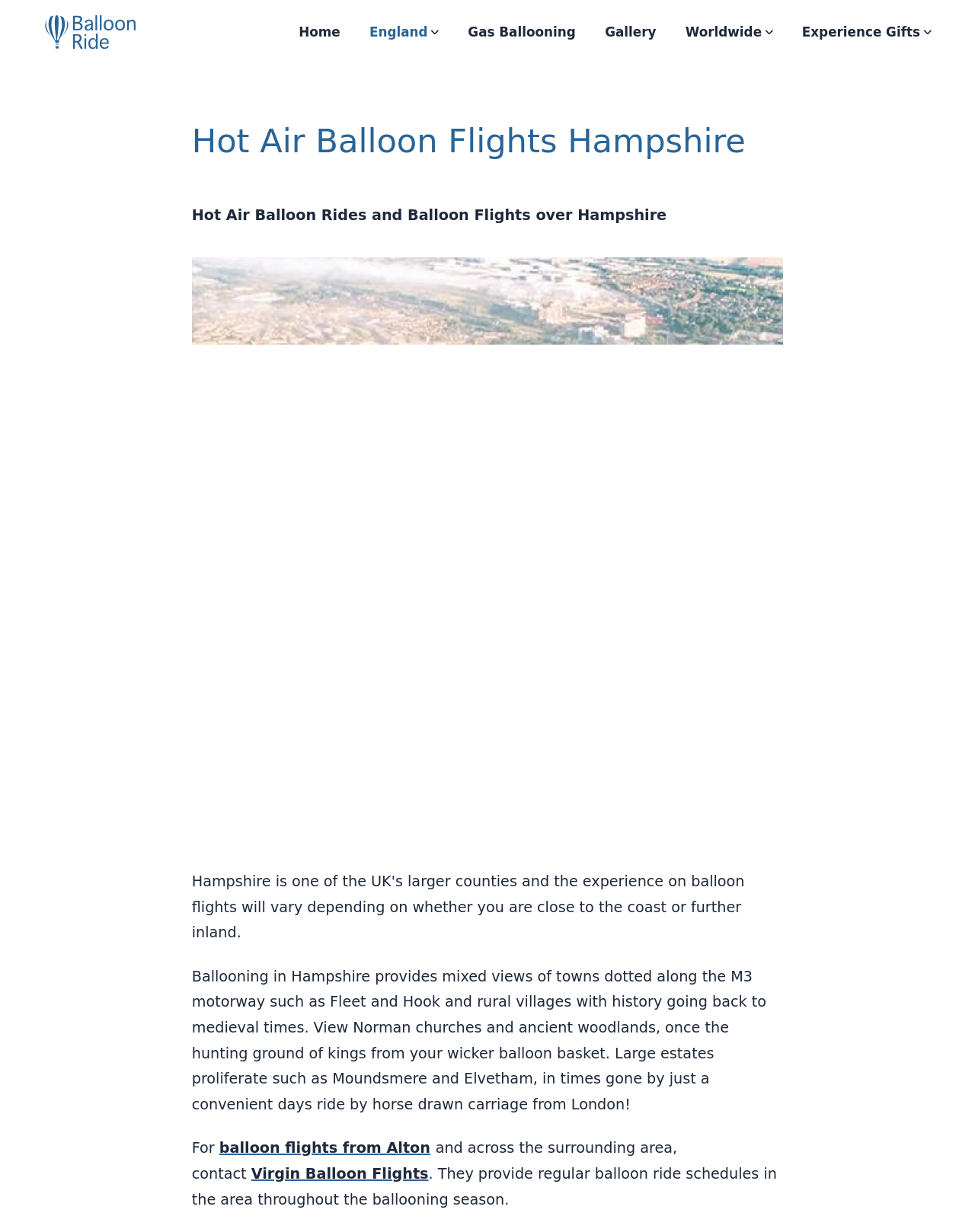Provide the bounding box coordinates of the section that needs to be clicked to accomplish the following instruction: "View Gas Ballooning."

[0.476, 0.016, 0.594, 0.036]